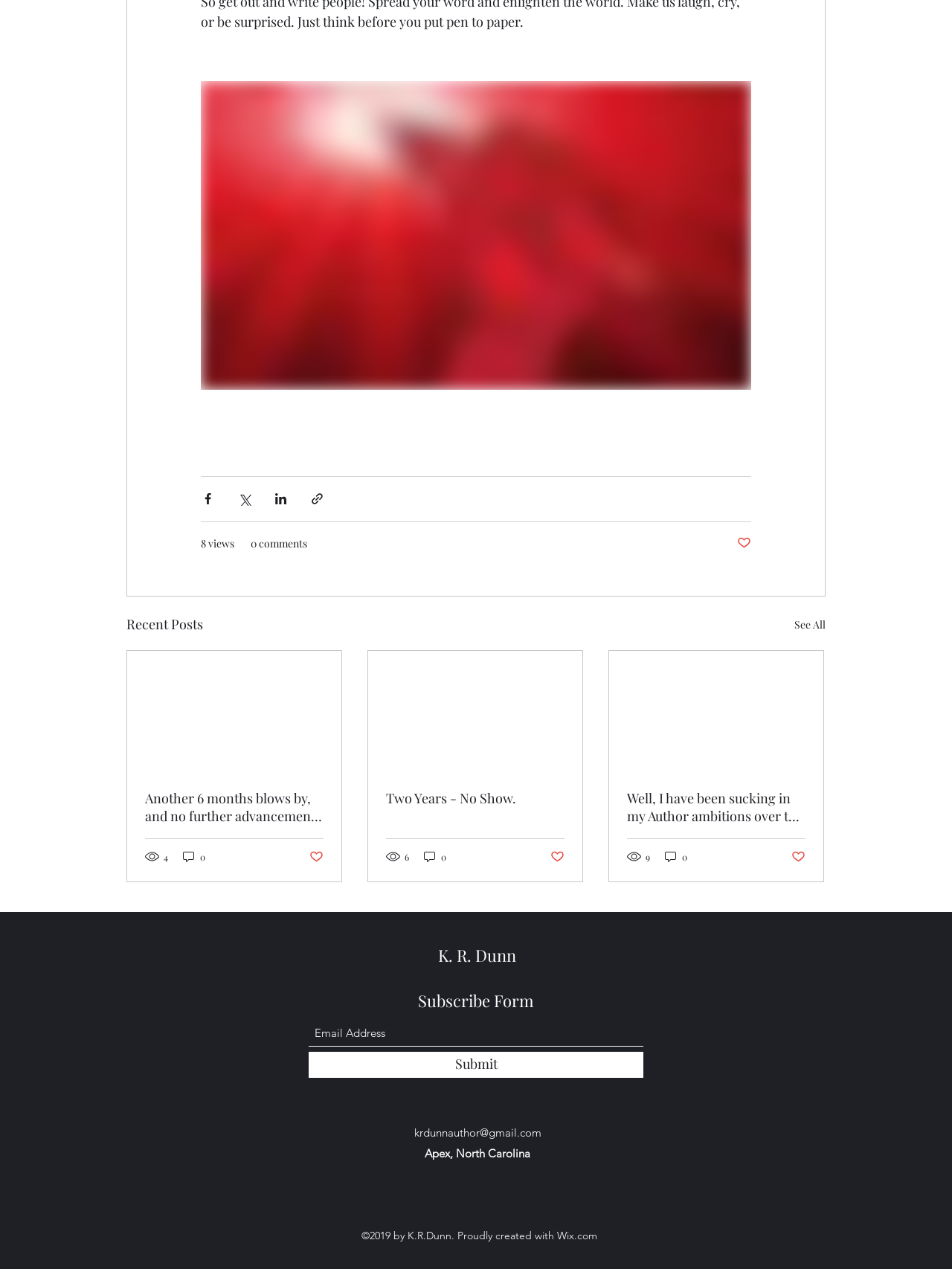Please identify the bounding box coordinates of where to click in order to follow the instruction: "Subscribe with email".

[0.324, 0.804, 0.676, 0.825]